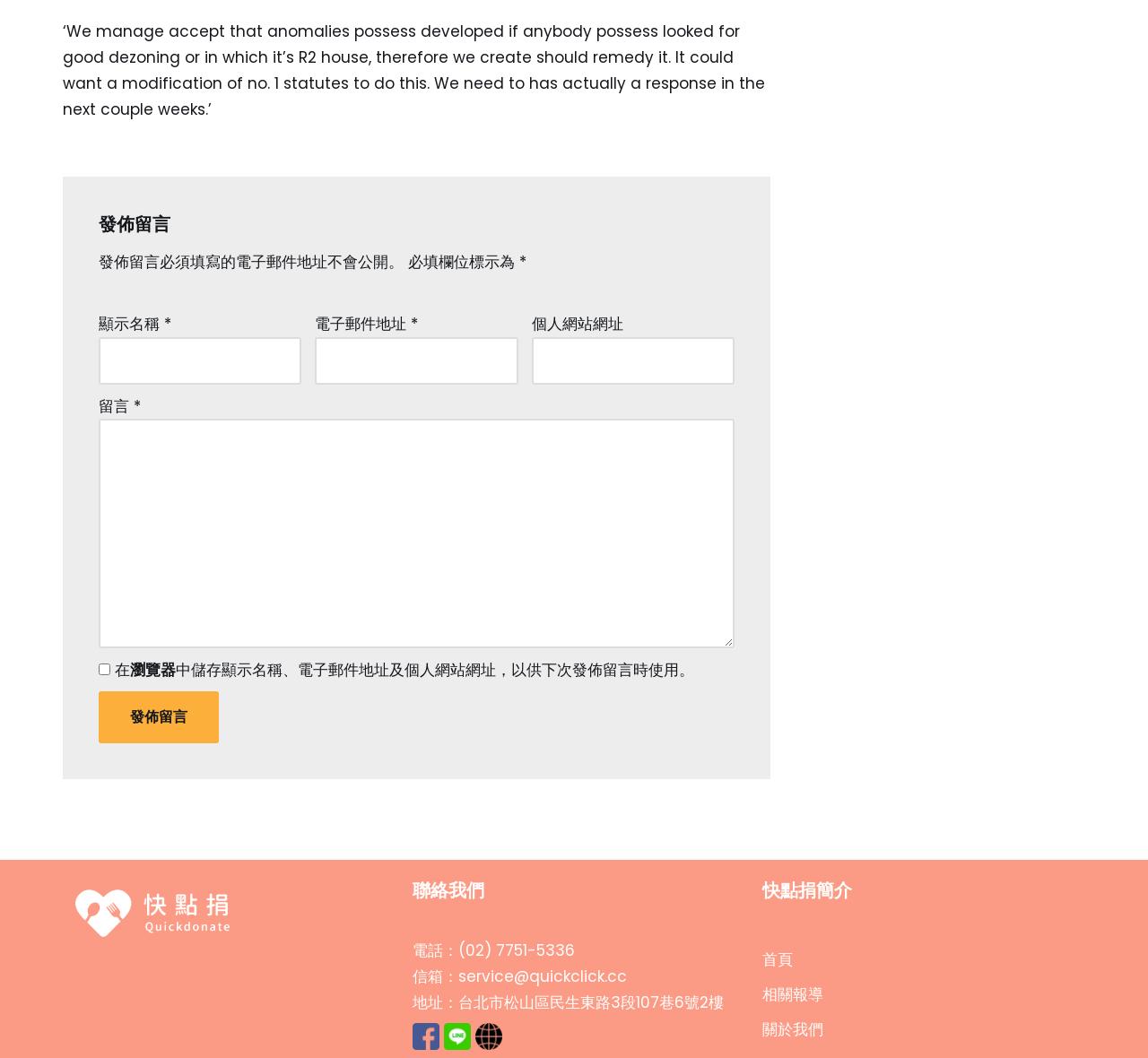Look at the image and give a detailed response to the following question: What is the function of the checkbox below the '留言' text box?

The checkbox is located below the '留言' text box and is labeled '在瀏覽器中儲存顯示名稱、電子郵件地址及個人網站網址，以供下次發佈留言時使用。', which suggests that it allows the user to save their display name, email address, and personal website URL in the browser for future use.